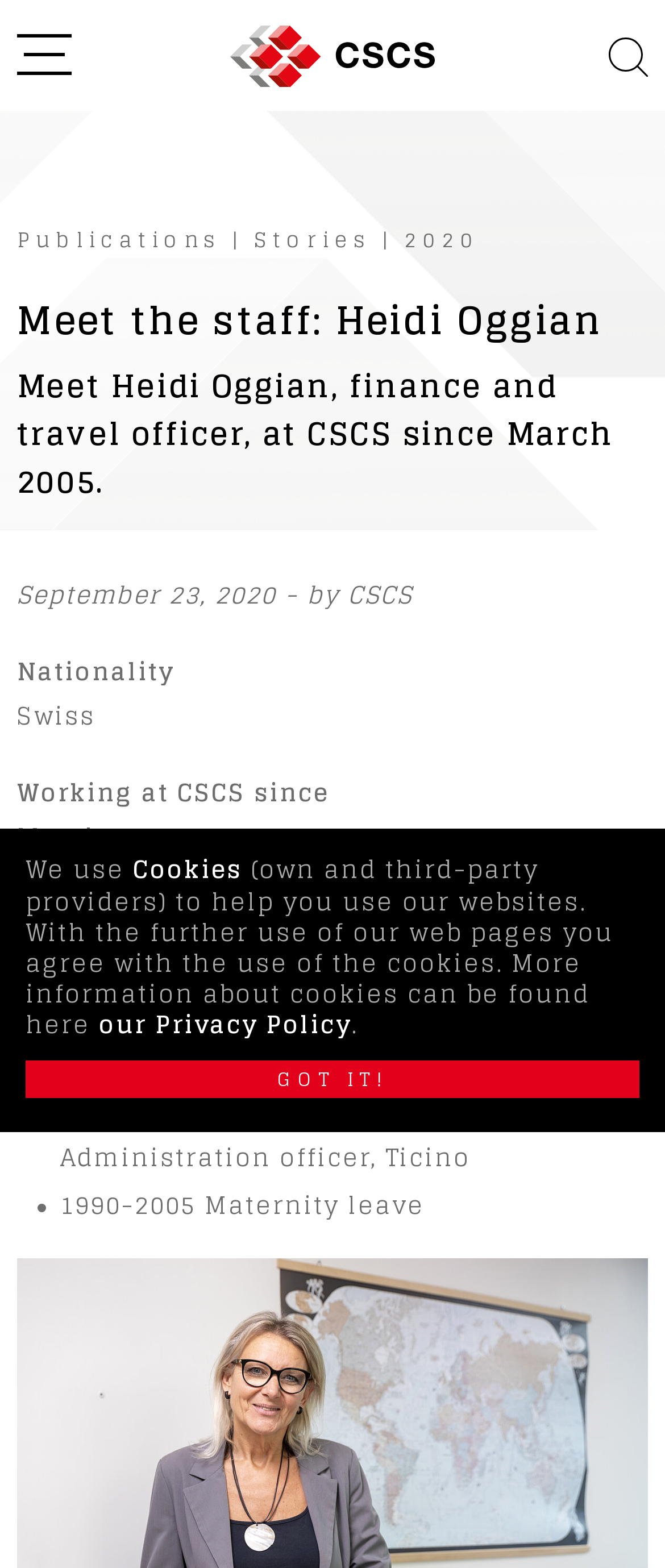Given the element description our Privacy Policy, predict the bounding box coordinates for the UI element in the webpage screenshot. The format should be (top-left x, top-left y, bottom-right x, bottom-right y), and the values should be between 0 and 1.

[0.149, 0.64, 0.528, 0.667]